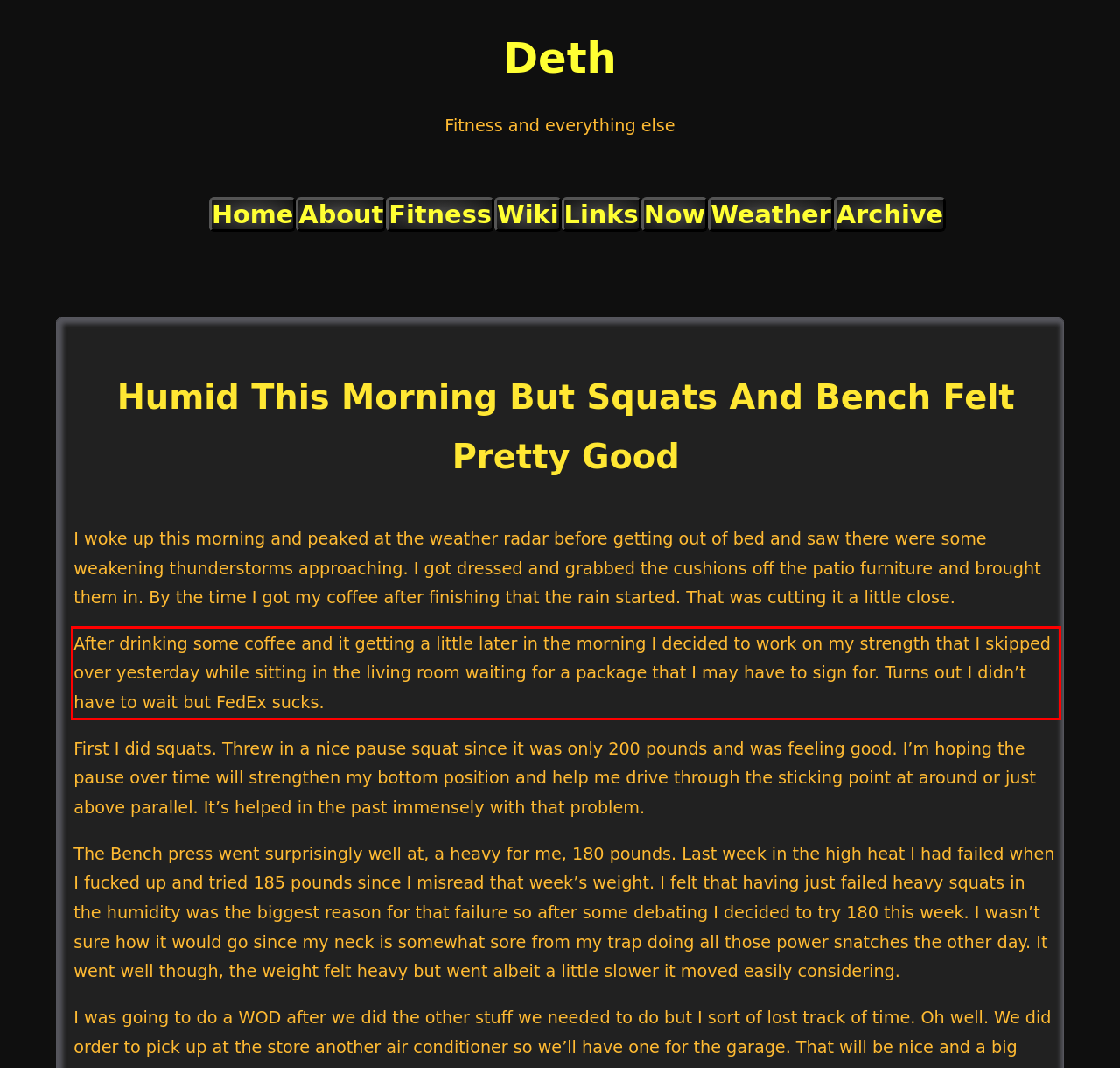You are provided with a screenshot of a webpage that includes a red bounding box. Extract and generate the text content found within the red bounding box.

After drinking some coffee and it getting a little later in the morning I decided to work on my strength that I skipped over yesterday while sitting in the living room waiting for a package that I may have to sign for. Turns out I didn’t have to wait but FedEx sucks.